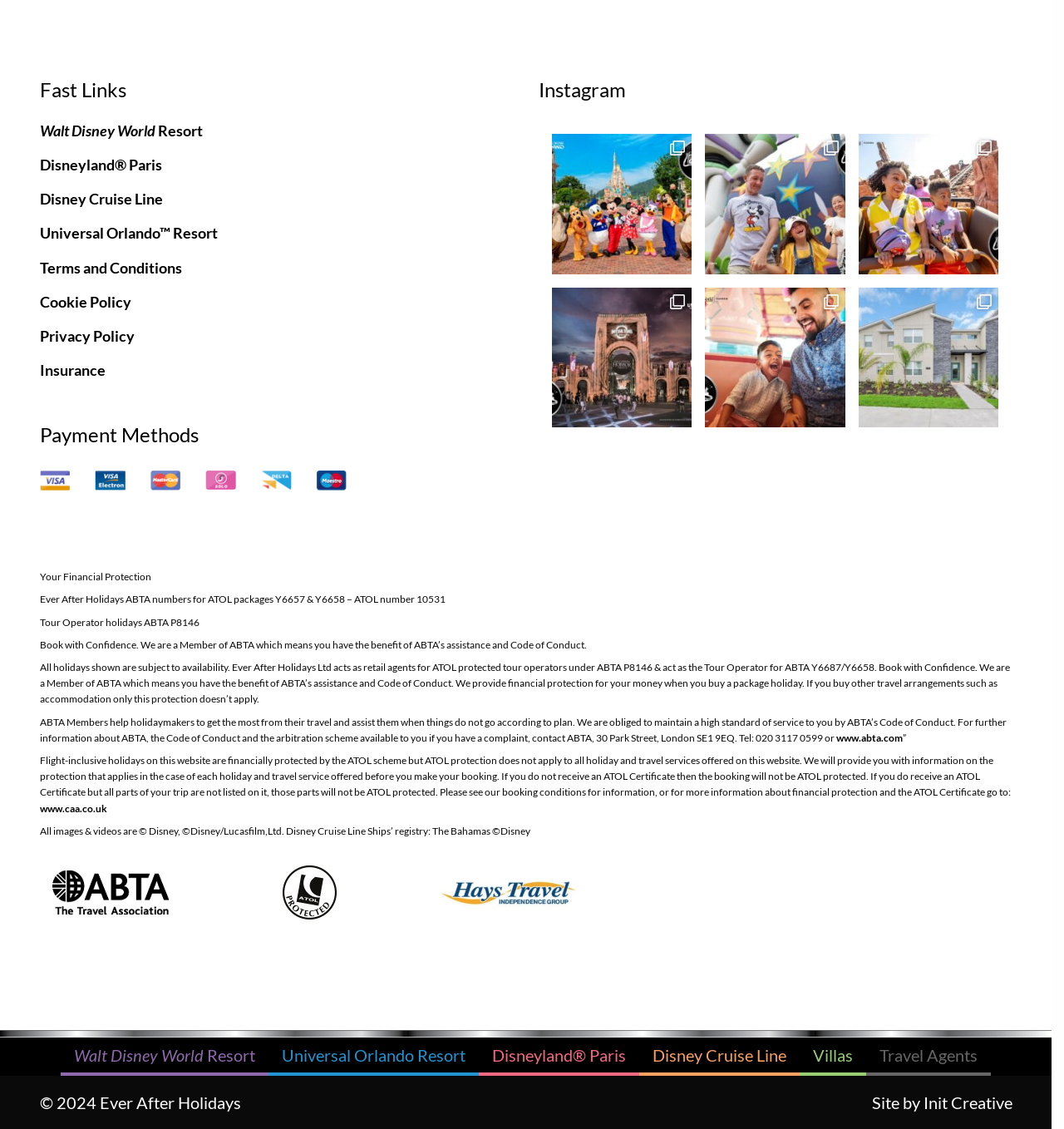Please specify the bounding box coordinates of the element that should be clicked to execute the given instruction: 'View Instagram posts'. Ensure the coordinates are four float numbers between 0 and 1, expressed as [left, top, right, bottom].

[0.506, 0.067, 0.951, 0.092]